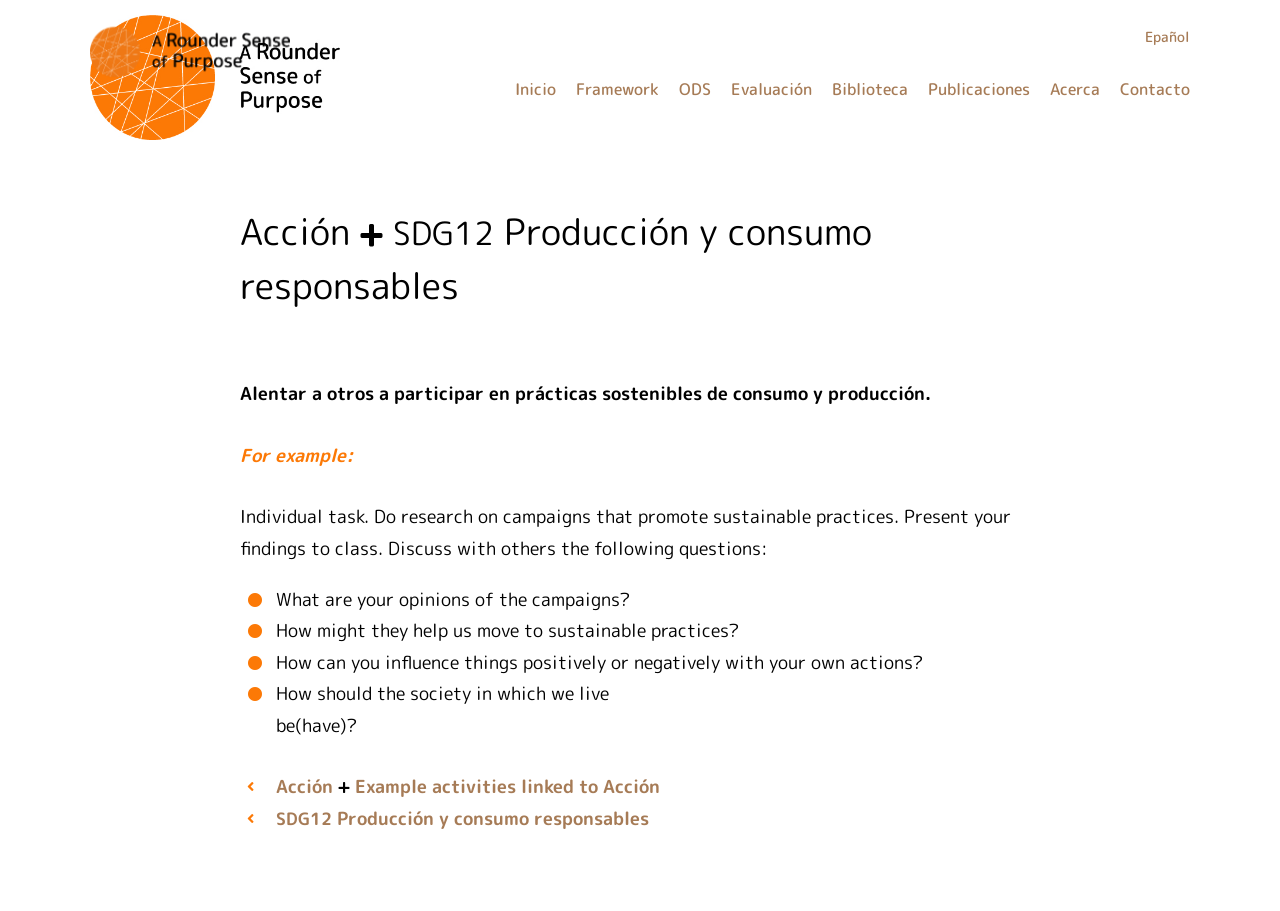What is the main topic of the webpage?
Answer briefly with a single word or phrase based on the image.

Sustainable practices